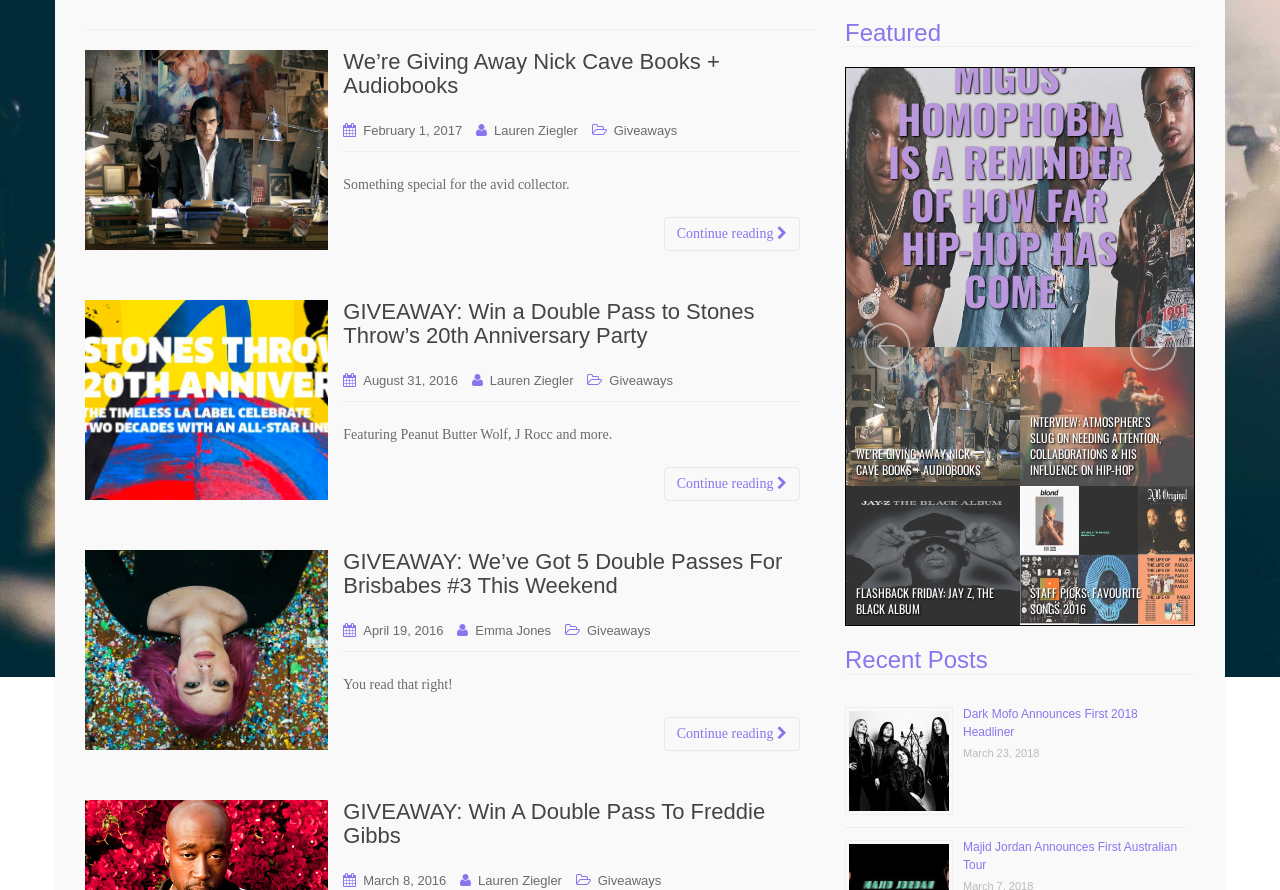Given the element description "Continue reading", identify the bounding box of the corresponding UI element.

[0.518, 0.806, 0.625, 0.844]